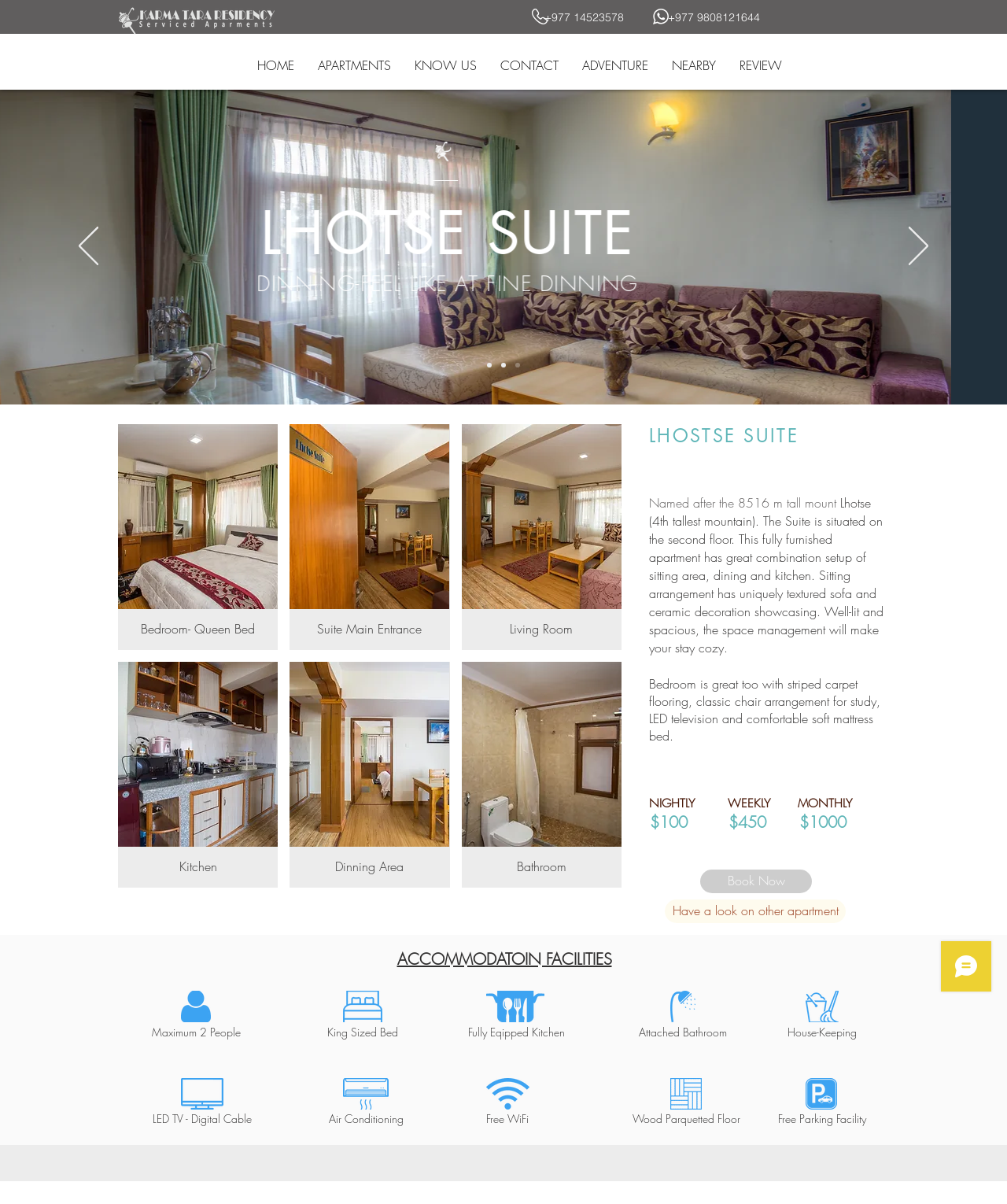Locate the bounding box coordinates of the area to click to fulfill this instruction: "Check the 'ACCOMMODATOIN FACILITIES'". The bounding box should be presented as four float numbers between 0 and 1, in the order [left, top, right, bottom].

[0.38, 0.787, 0.622, 0.805]